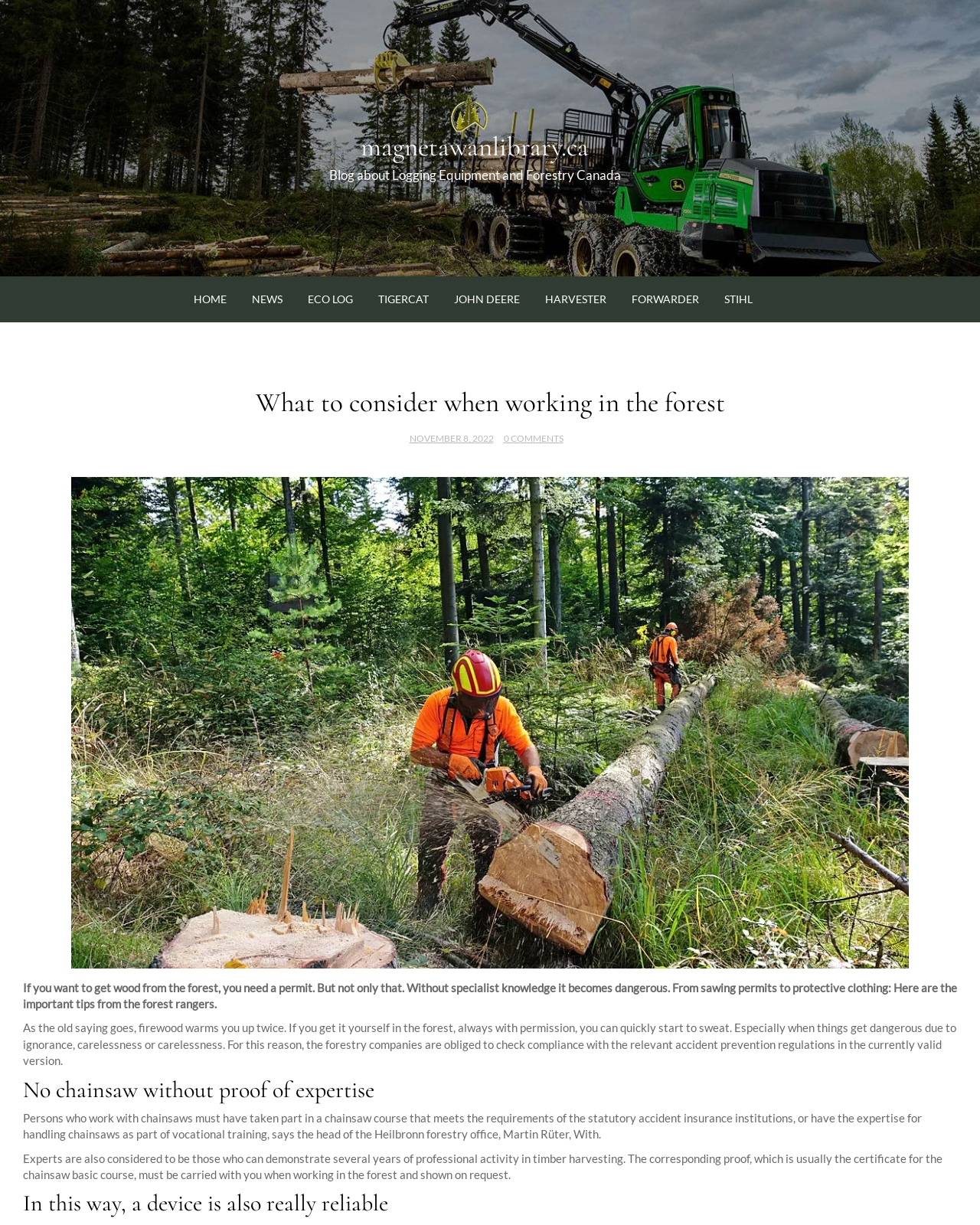Respond to the question below with a single word or phrase:
How many links are in the navigation menu?

7